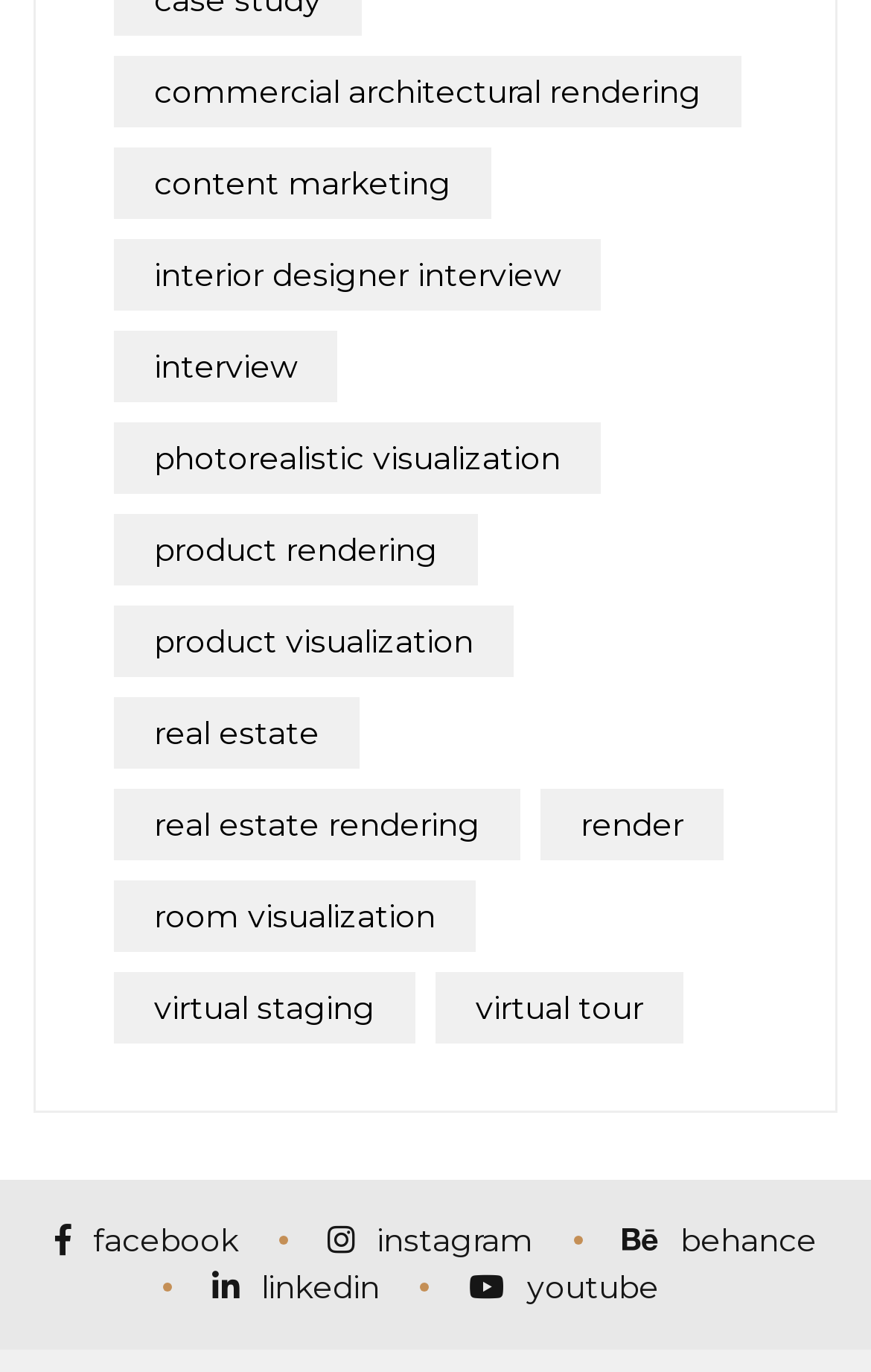Determine the bounding box coordinates in the format (top-left x, top-left y, bottom-right x, bottom-right y). Ensure all values are floating point numbers between 0 and 1. Identify the bounding box of the UI element described by: interior designer interview

[0.131, 0.174, 0.69, 0.226]